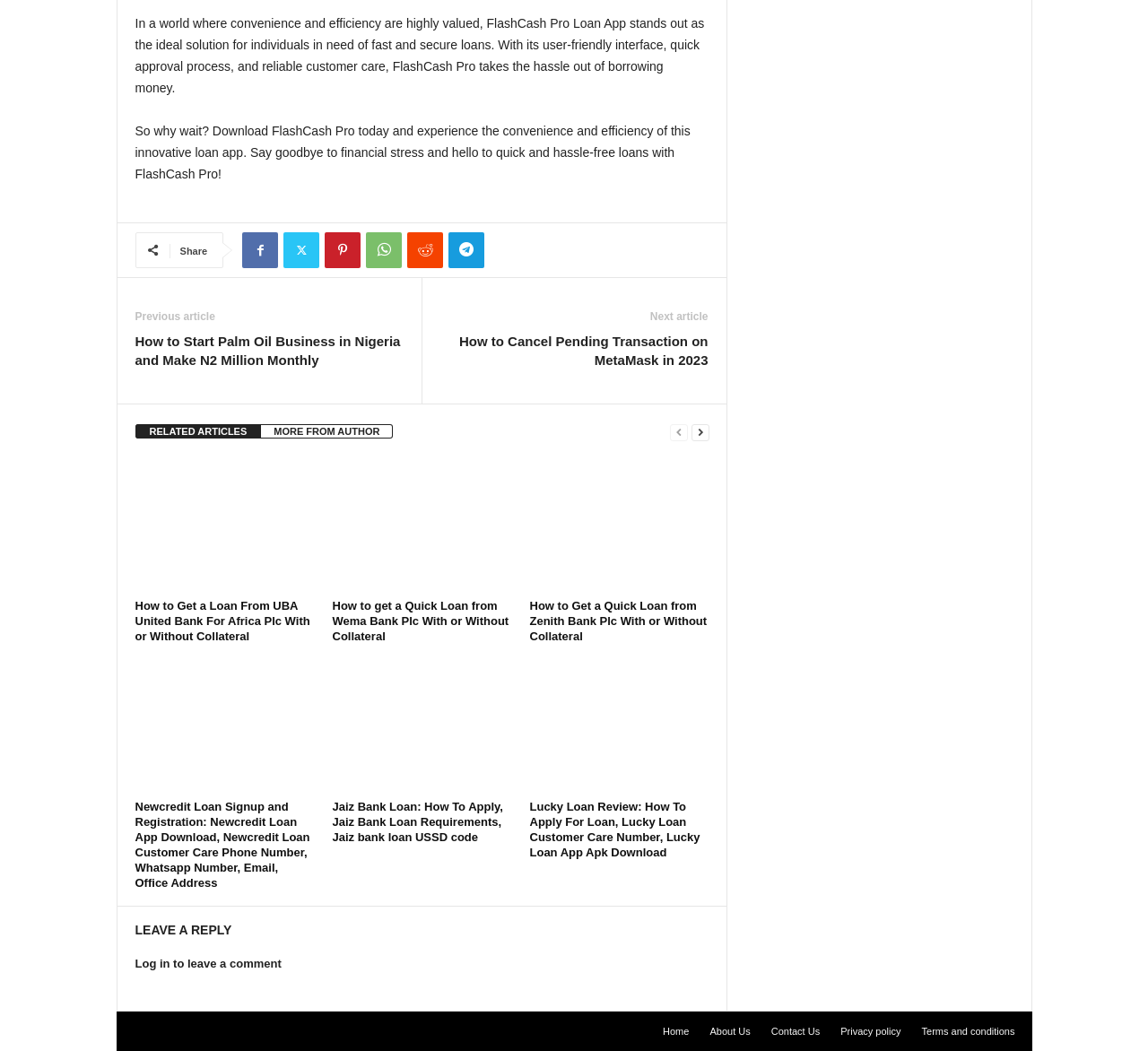Provide a brief response to the question below using one word or phrase:
How many social media links are available in the footer section?

6